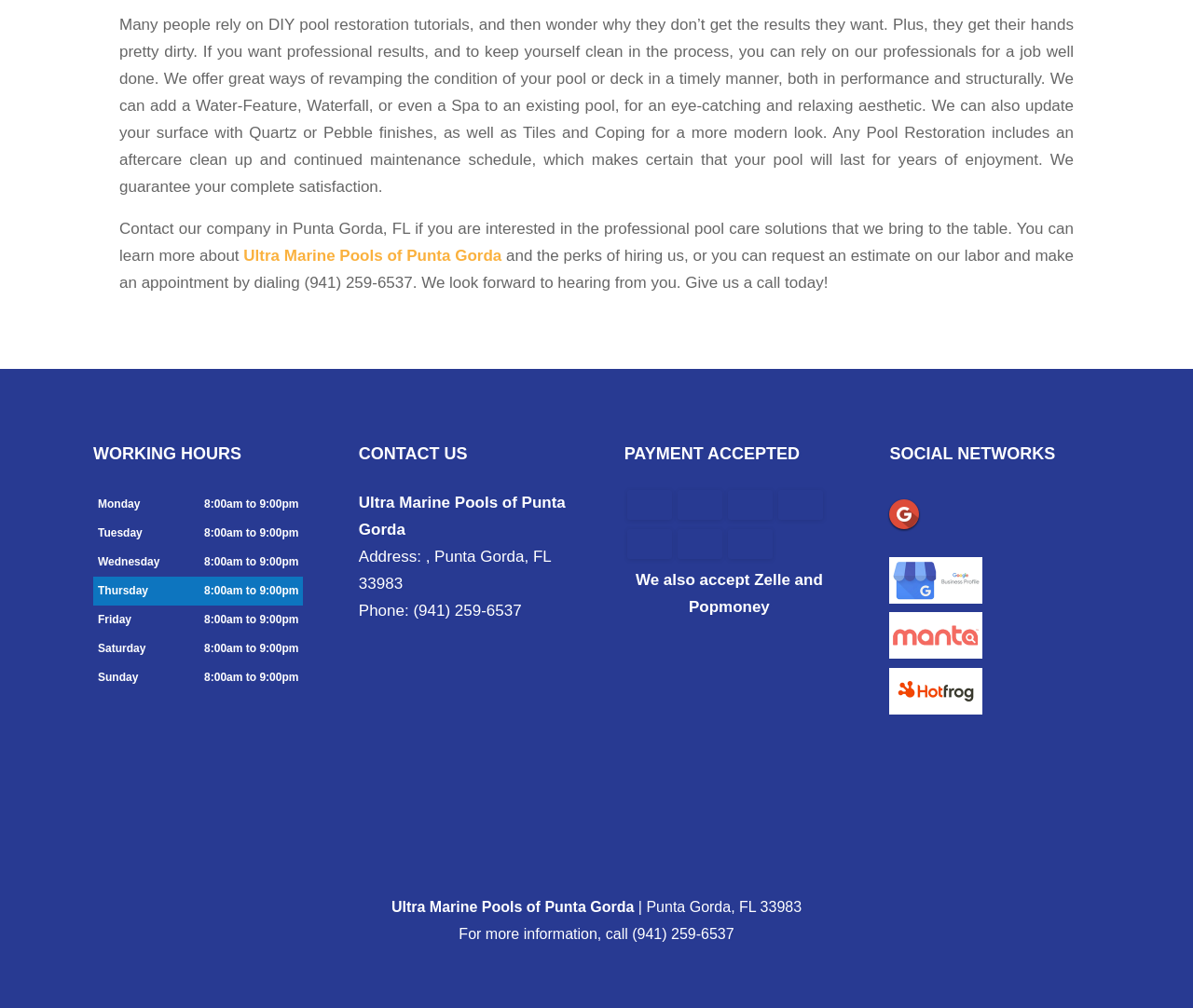What social networks does the company have a presence on?
Use the image to give a comprehensive and detailed response to the question.

The social networks can be found in the 'SOCIAL NETWORKS' section, which is located at the bottom of the webpage. The company has a presence on Google, Google Places, Manta, and Hot Frog, as indicated by the corresponding links.